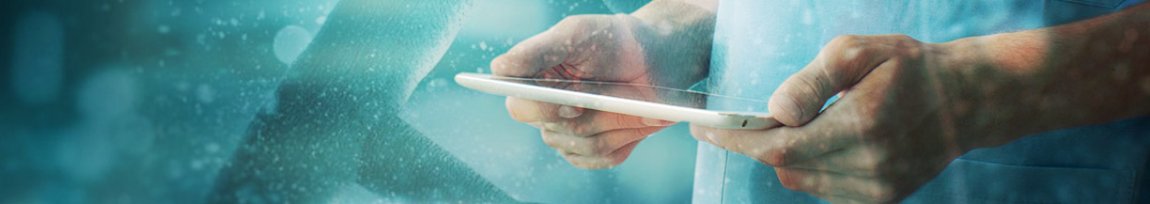What is the importance of the image in the medical community?
Could you give a comprehensive explanation in response to this question?

The image reflects the increasing reliance on digital applications in regulatory science, highlighting the importance of efficient communication and information sharing within the medical community, which is crucial for advancements in pharmacovigilance and data management.